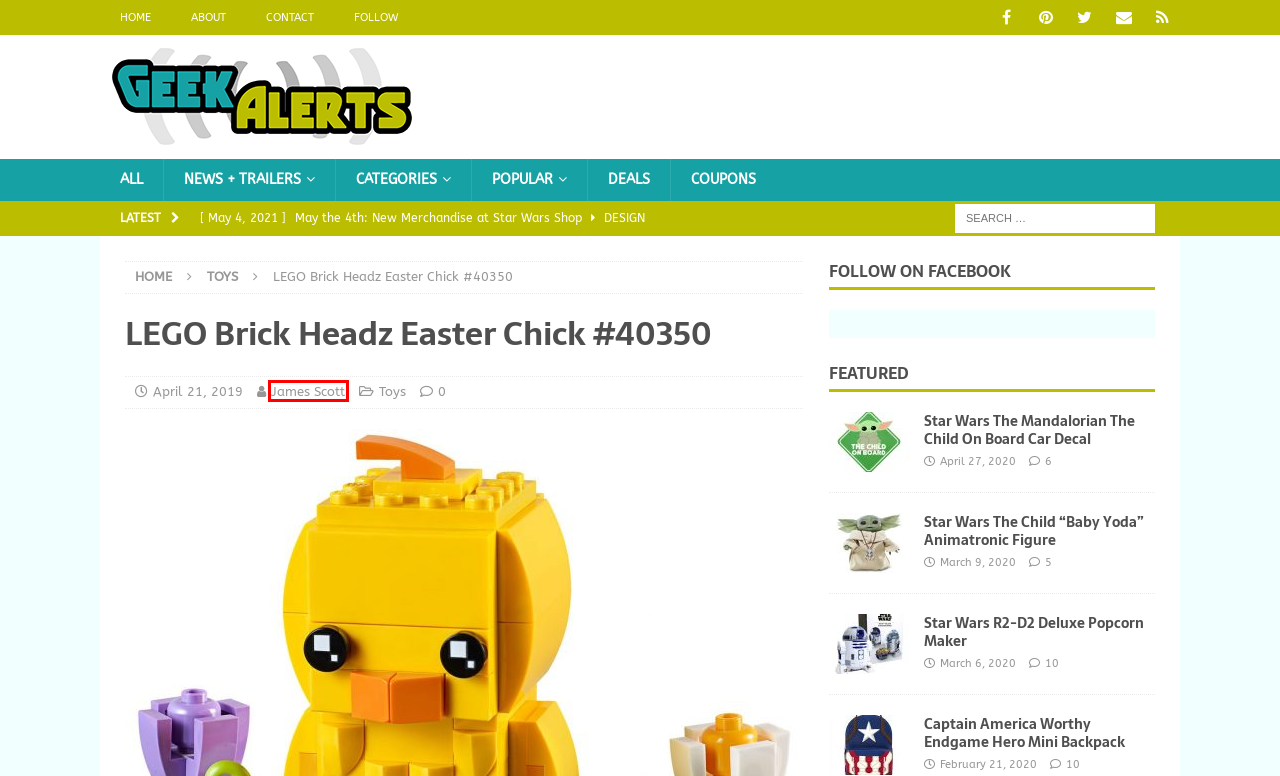You have a screenshot of a webpage with a red bounding box around an element. Identify the webpage description that best fits the new page that appears after clicking the selected element in the red bounding box. Here are the candidates:
A. Coupons & Promo Codes
B. Star Wars The Mandalorian The Child On Board Car Decal
C. Captain America Worthy Endgame Hero Mini Backpack
D. James Scott | GeekAlerts
E. Newsletter
F. GeekAlerts - Geeky Toys, Gadgets & Shirts + Online Coupons & Promo Codes
G. Toys | GeekAlerts
H. Star Wars The Mandalorian The Child Makeup Brush Holder

D